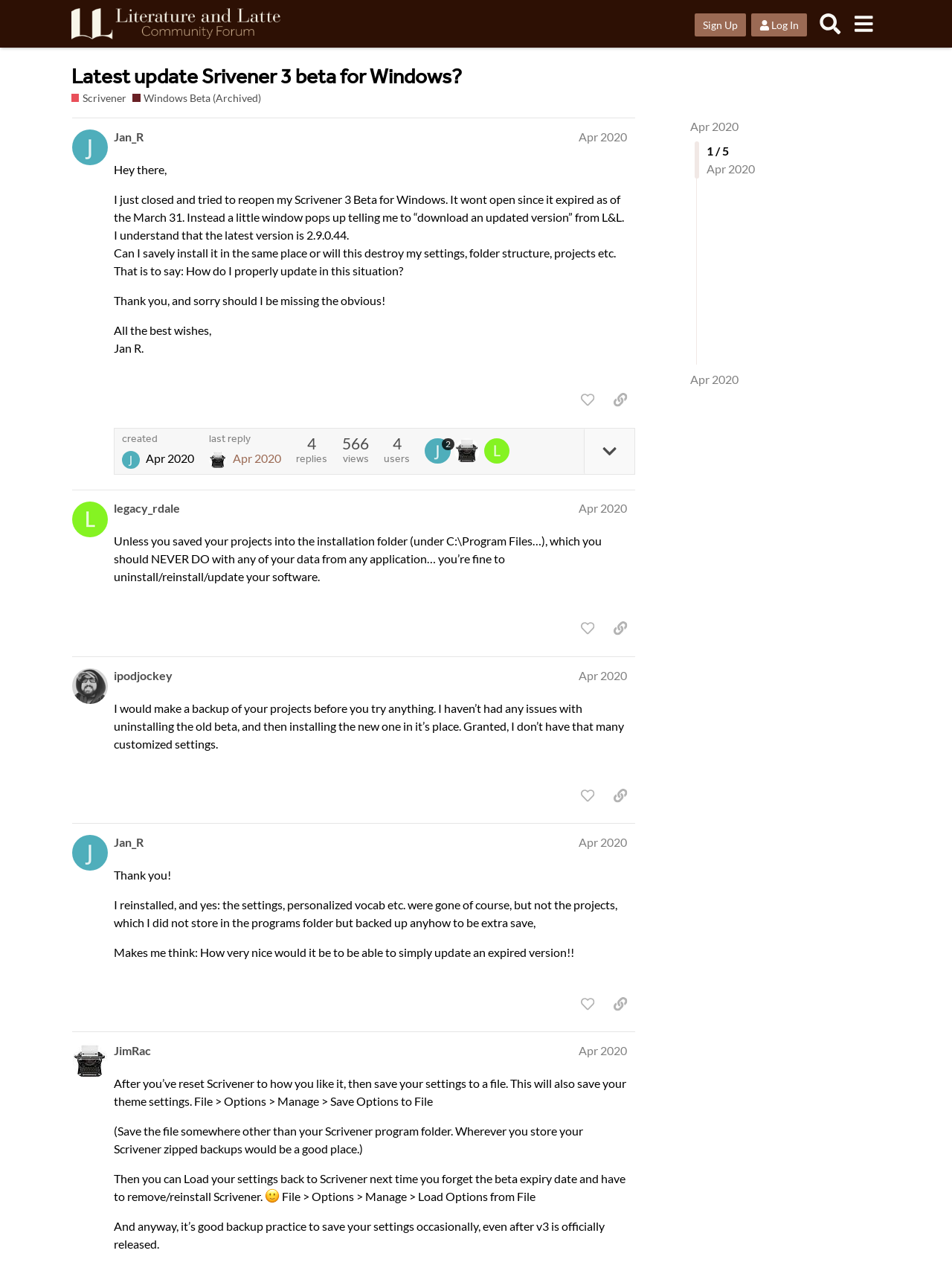Identify the bounding box coordinates for the UI element described by the following text: "title="like this post"". Provide the coordinates as four float numbers between 0 and 1, in the format [left, top, right, bottom].

[0.602, 0.306, 0.632, 0.326]